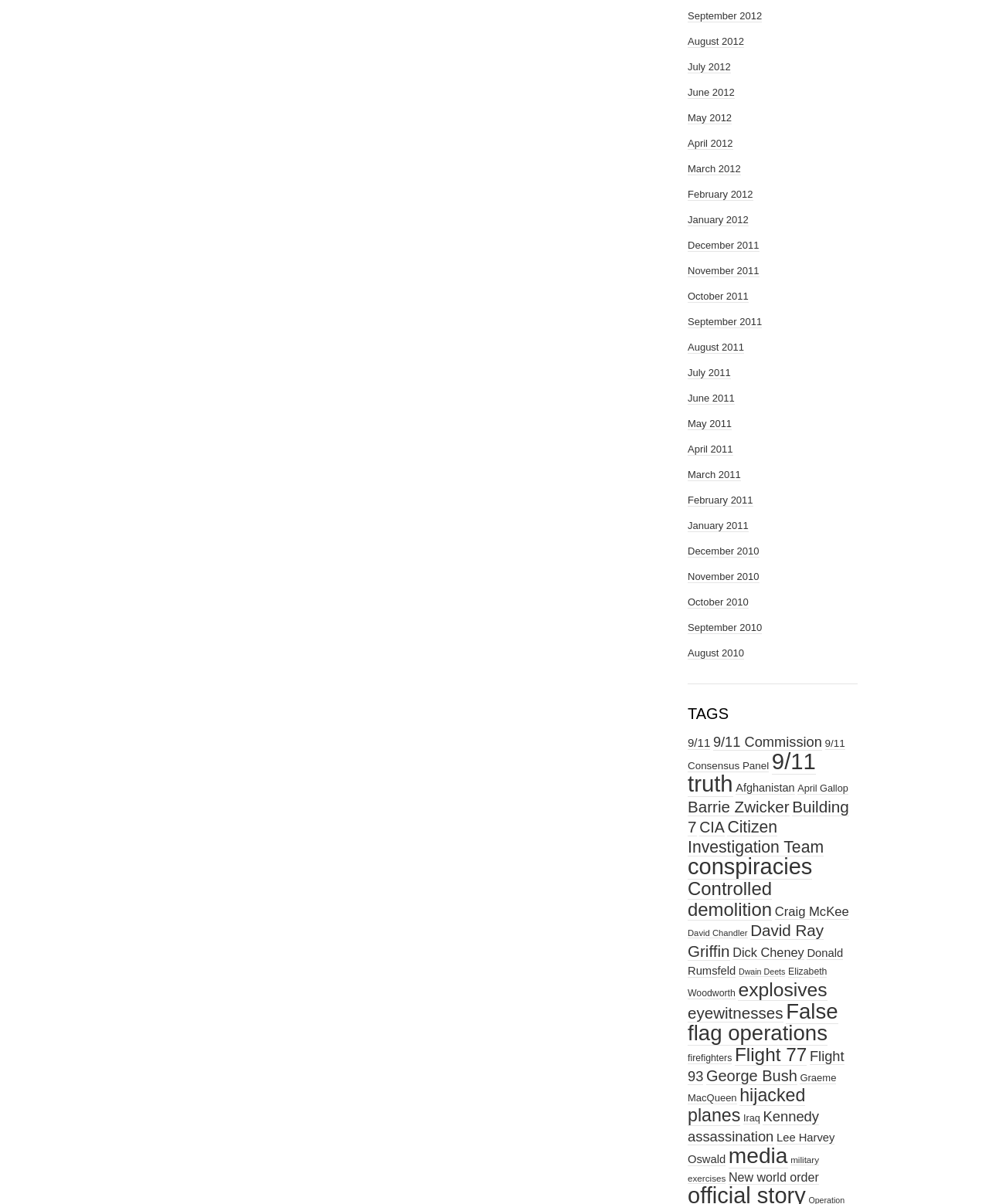Indicate the bounding box coordinates of the clickable region to achieve the following instruction: "Read about False flag operations."

[0.695, 0.83, 0.847, 0.869]